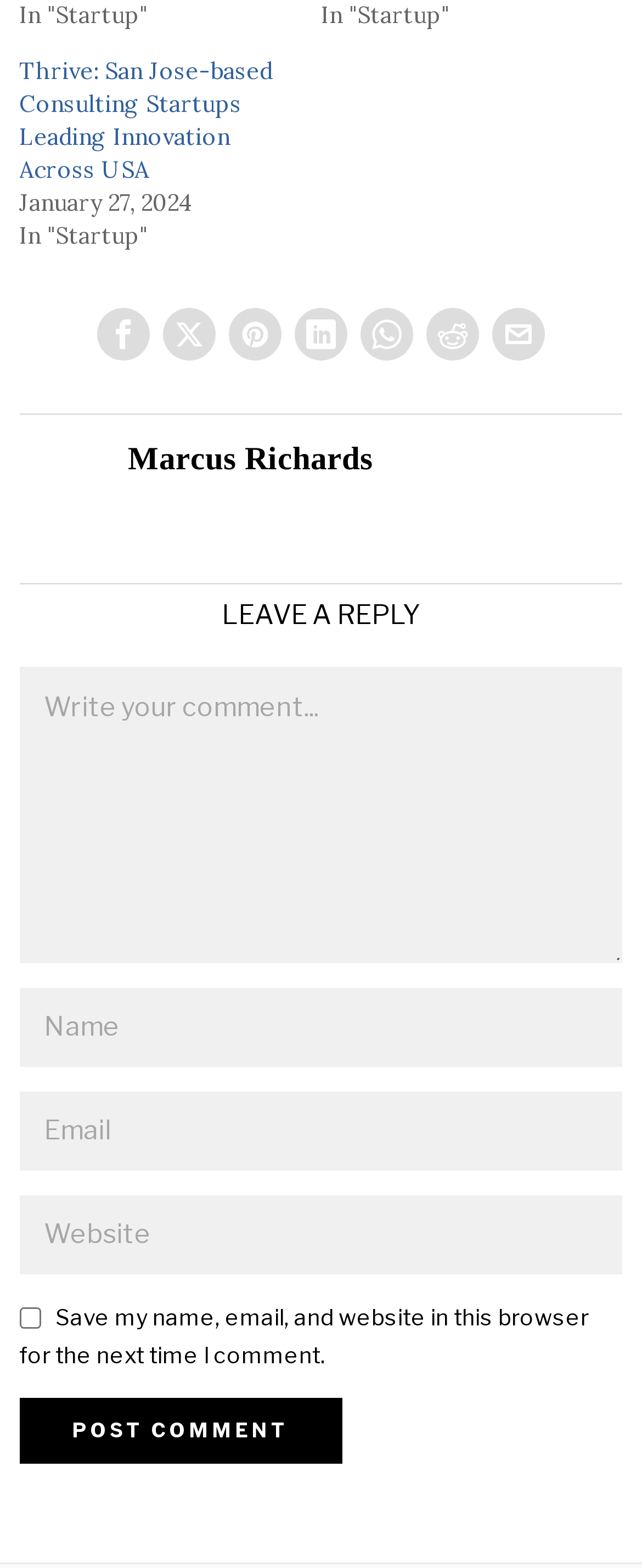Please predict the bounding box coordinates of the element's region where a click is necessary to complete the following instruction: "Click on the link to read more about Marcus Richards". The coordinates should be represented by four float numbers between 0 and 1, i.e., [left, top, right, bottom].

[0.199, 0.281, 0.581, 0.303]